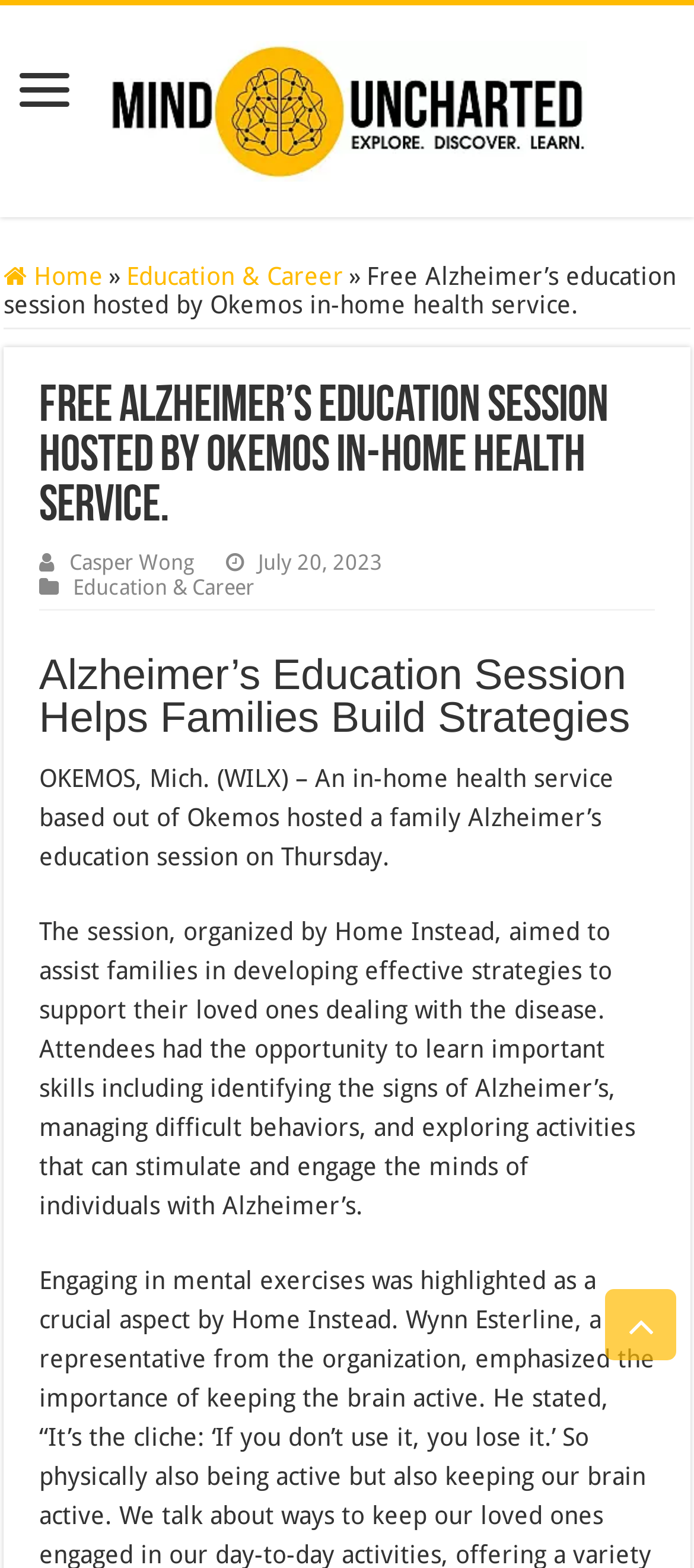Generate a comprehensive caption for the webpage you are viewing.

The webpage appears to be an article or news page, with a prominent heading "Free Alzheimer’s education session hosted by Okemos in-home health service." at the top. Below this heading, there is a navigation menu with links to "Home", "Education & Career", and other sections, separated by a "»" symbol.

To the right of the navigation menu, there is a large heading "Mind Uncharted" with a link and an image associated with it. The image is positioned above the link.

The main content of the page is divided into sections, with headings and paragraphs of text. The first section has a heading "Alzheimer’s Education Session Helps Families Build Strategies" and a paragraph of text that describes an event hosted by an in-home health service based in Okemos, where families learned strategies to support their loved ones with Alzheimer's disease.

Below this section, there is another paragraph of text that provides more details about the event, including the skills that attendees learned, such as identifying signs of Alzheimer's and managing difficult behaviors.

At the very bottom of the page, there is a "Scroll To Top" button, positioned near the bottom right corner of the page.

There are a total of 4 links on the page, including the navigation menu links and the link to the author "Casper Wong". There are also 3 headings, 2 images, and 5 blocks of static text.